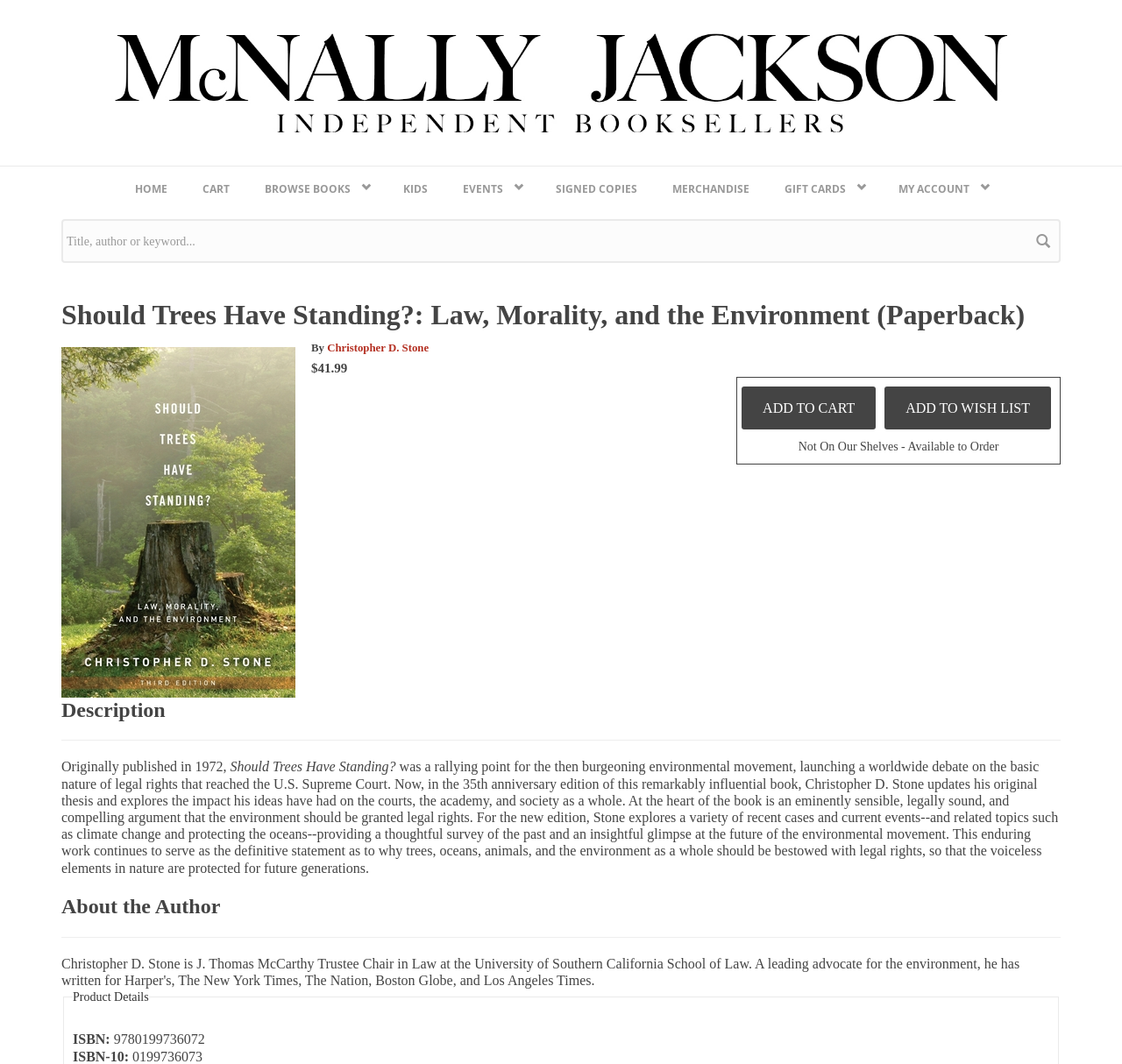Please find the bounding box for the UI component described as follows: "parent_node: Comment name="email" placeholder="Email *"".

None